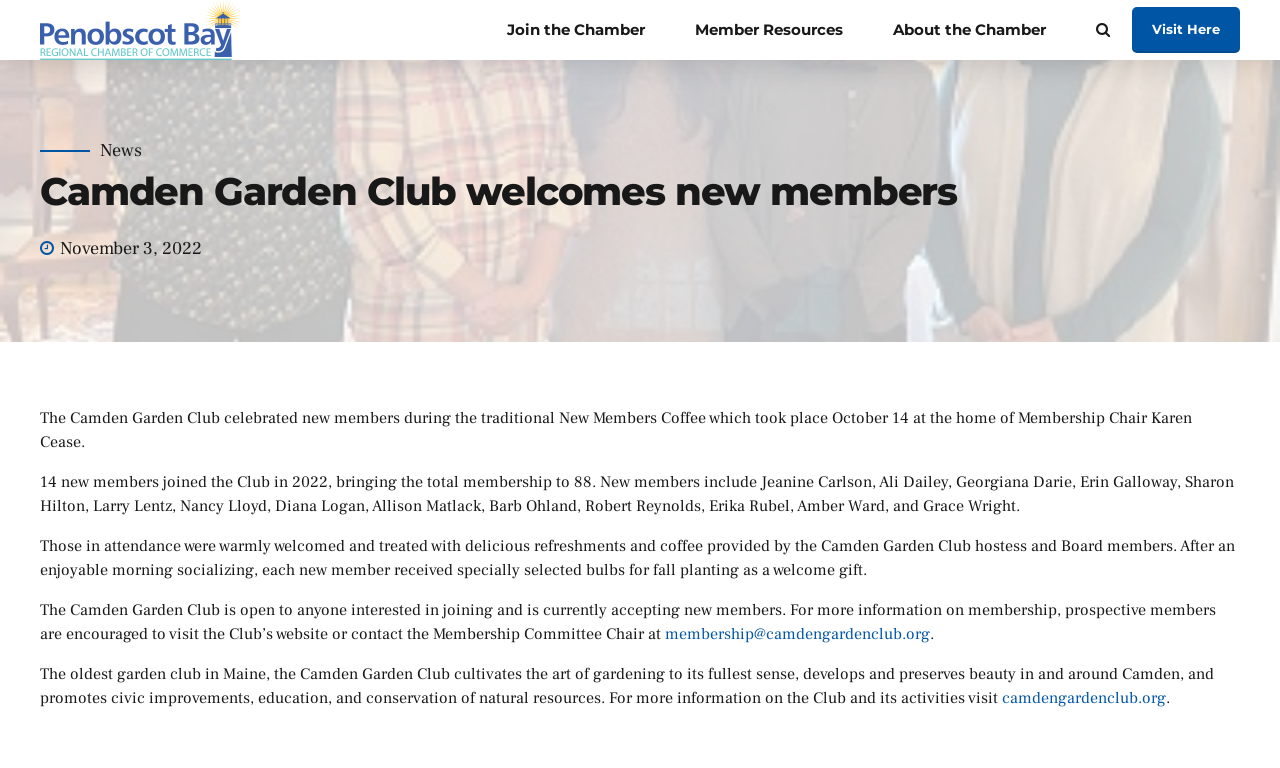Identify the bounding box coordinates for the region of the element that should be clicked to carry out the instruction: "View Events". The bounding box coordinates should be four float numbers between 0 and 1, i.e., [left, top, right, bottom].

[0.527, 0.497, 0.738, 0.552]